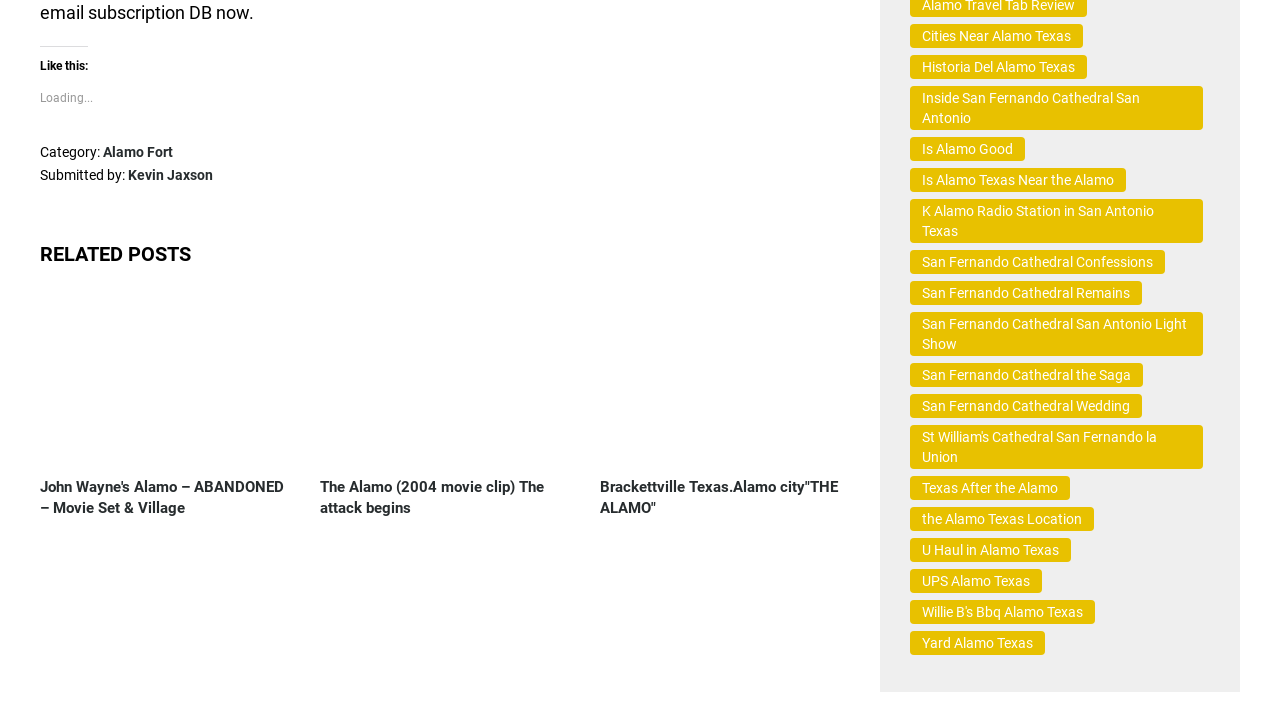Provide the bounding box for the UI element matching this description: "UPS Alamo Texas".

[0.711, 0.809, 0.814, 0.844]